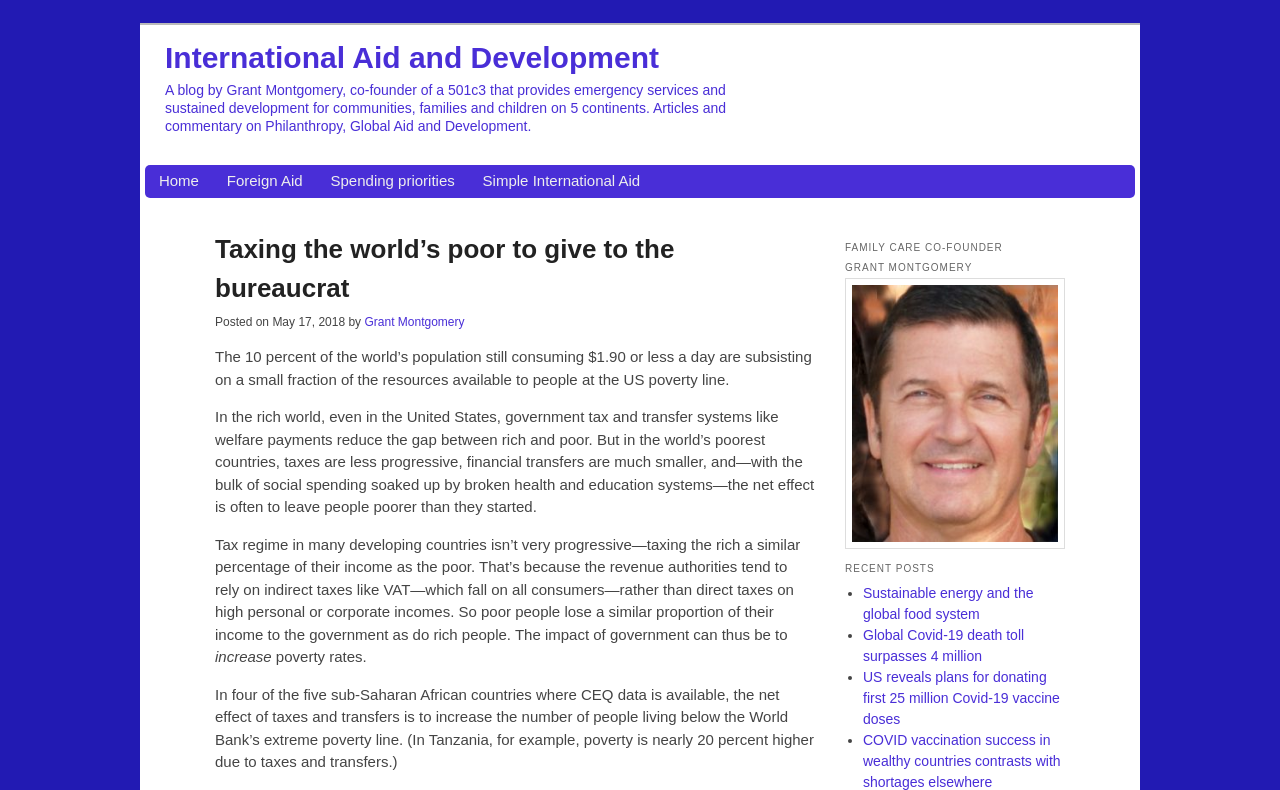Given the element description Simple International Aid, predict the bounding box coordinates for the UI element in the webpage screenshot. The format should be (top-left x, top-left y, bottom-right x, bottom-right y), and the values should be between 0 and 1.

[0.377, 0.215, 0.5, 0.243]